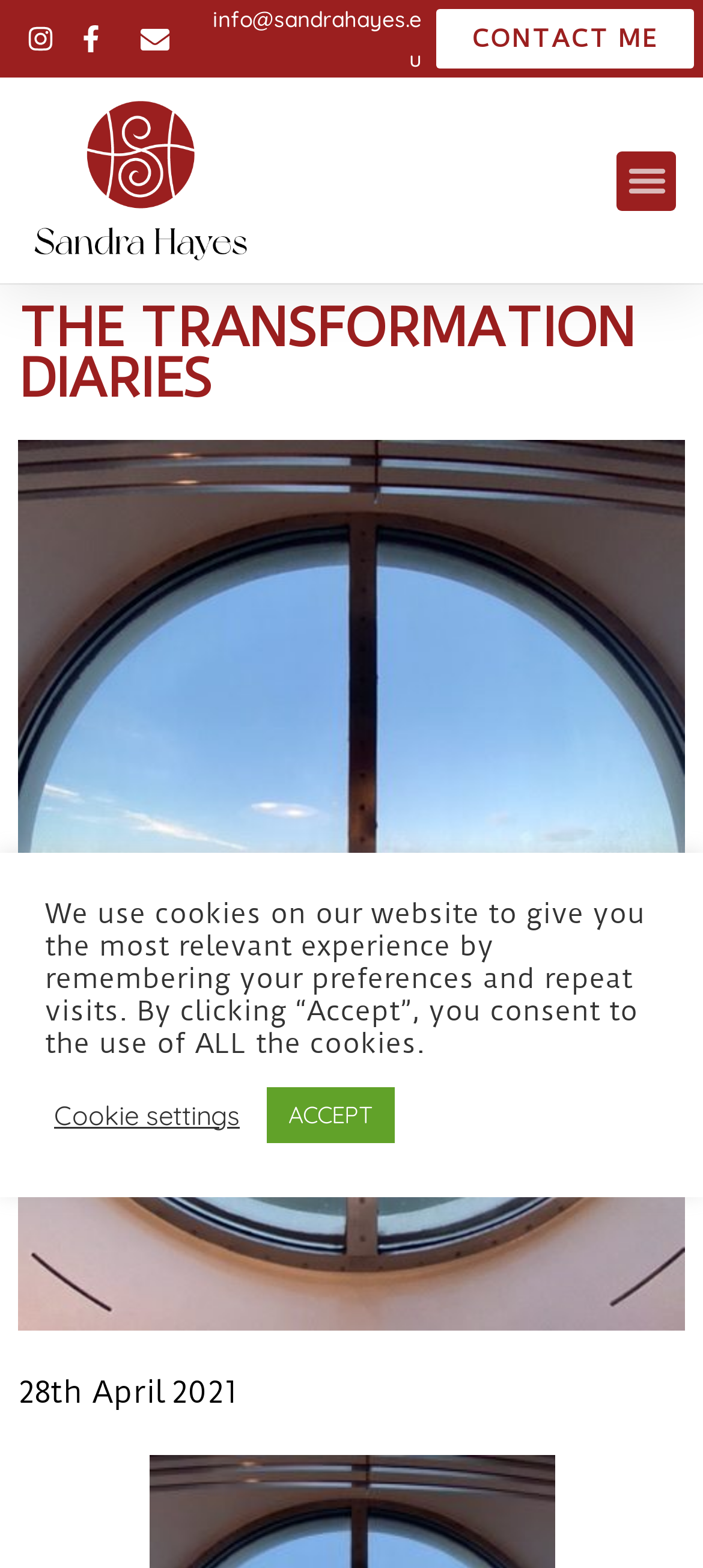Utilize the information from the image to answer the question in detail:
What is the name of the webpage?

I found the name of the webpage by looking at the heading elements on the webpage, and one of them is labeled as 'THE TRANSFORMATION DIARIES', which seems to be the title of the webpage.